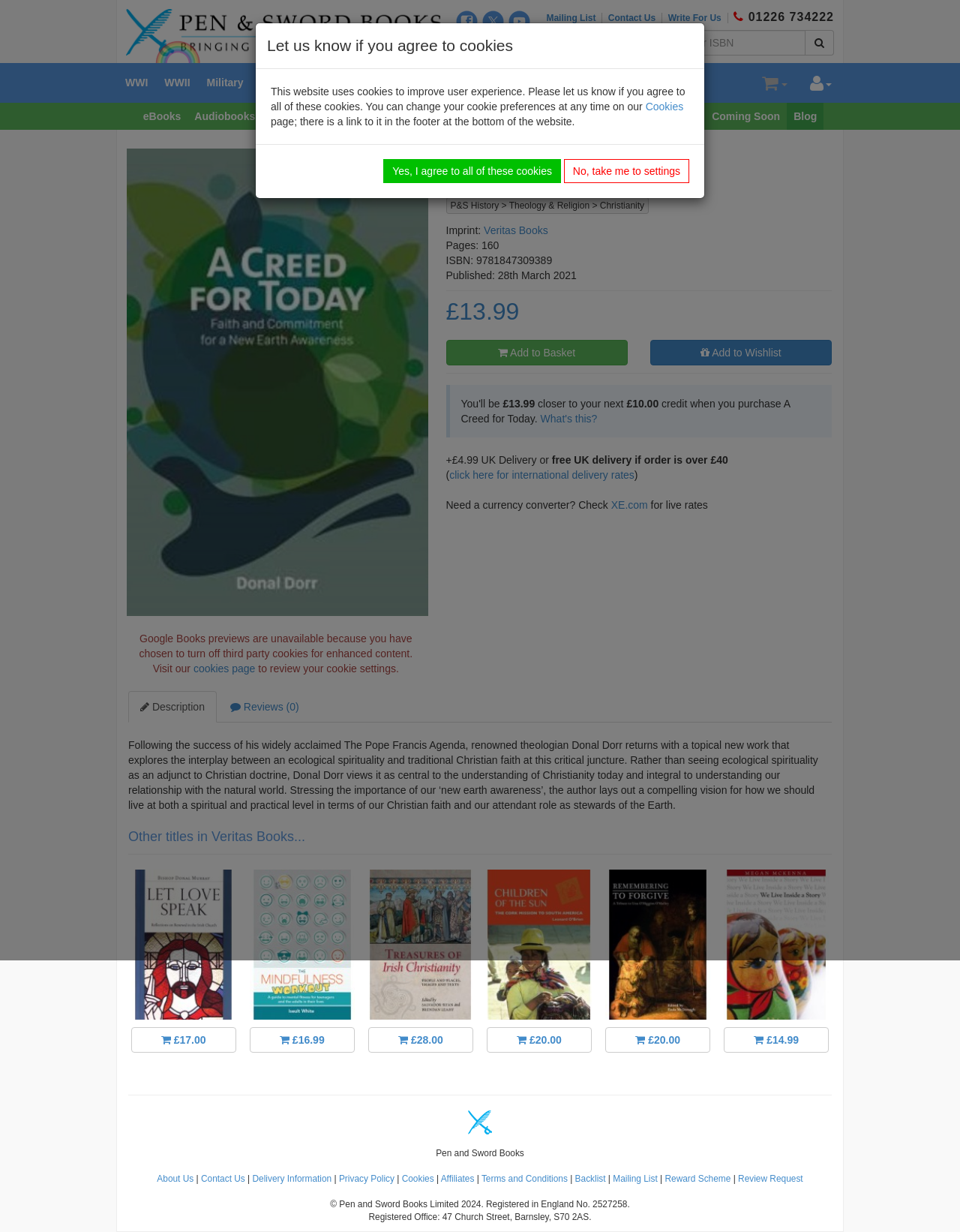How many pages does the book have?
Using the image, give a concise answer in the form of a single word or short phrase.

160